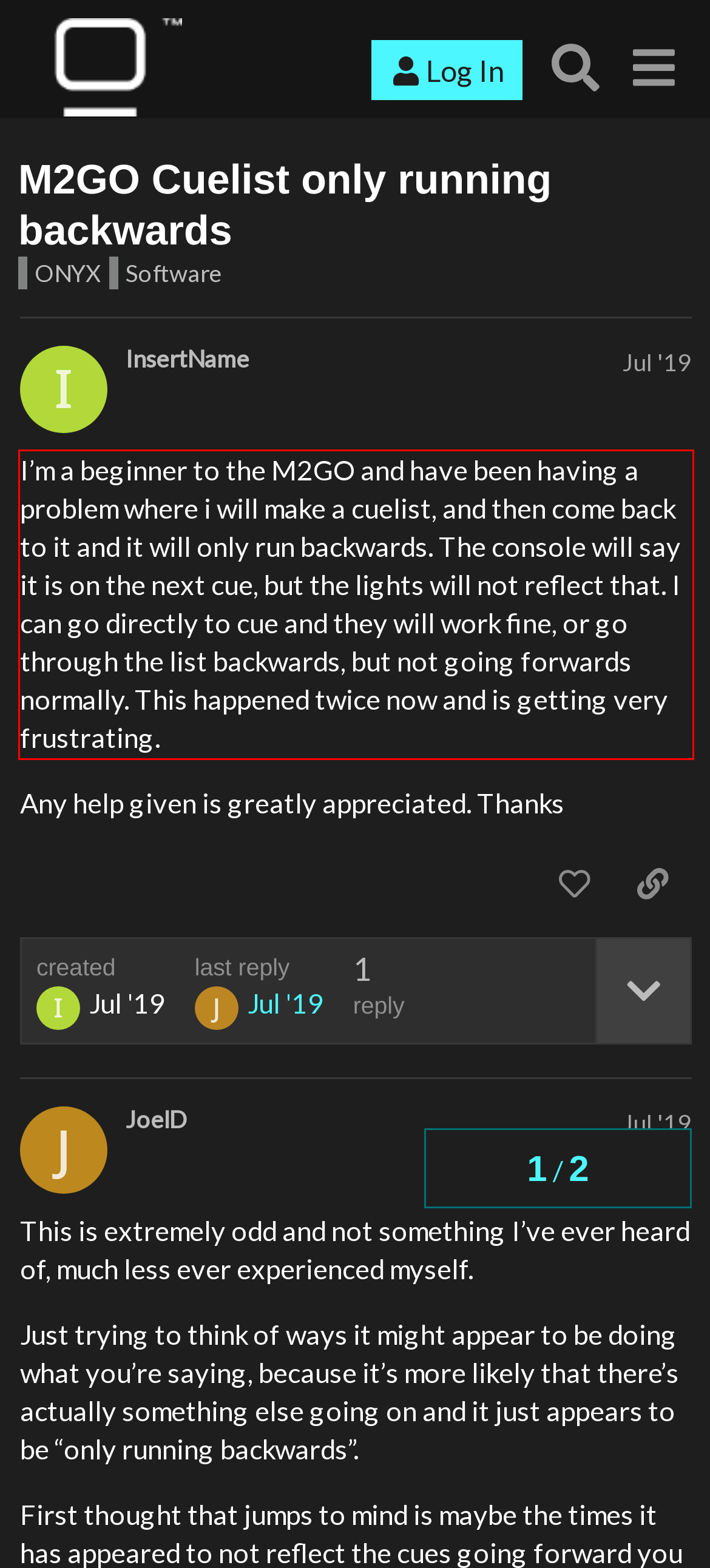The screenshot provided shows a webpage with a red bounding box. Apply OCR to the text within this red bounding box and provide the extracted content.

I’m a beginner to the M2GO and have been having a problem where i will make a cuelist, and then come back to it and it will only run backwards. The console will say it is on the next cue, but the lights will not reflect that. I can go directly to cue and they will work fine, or go through the list backwards, but not going forwards normally. This happened twice now and is getting very frustrating.